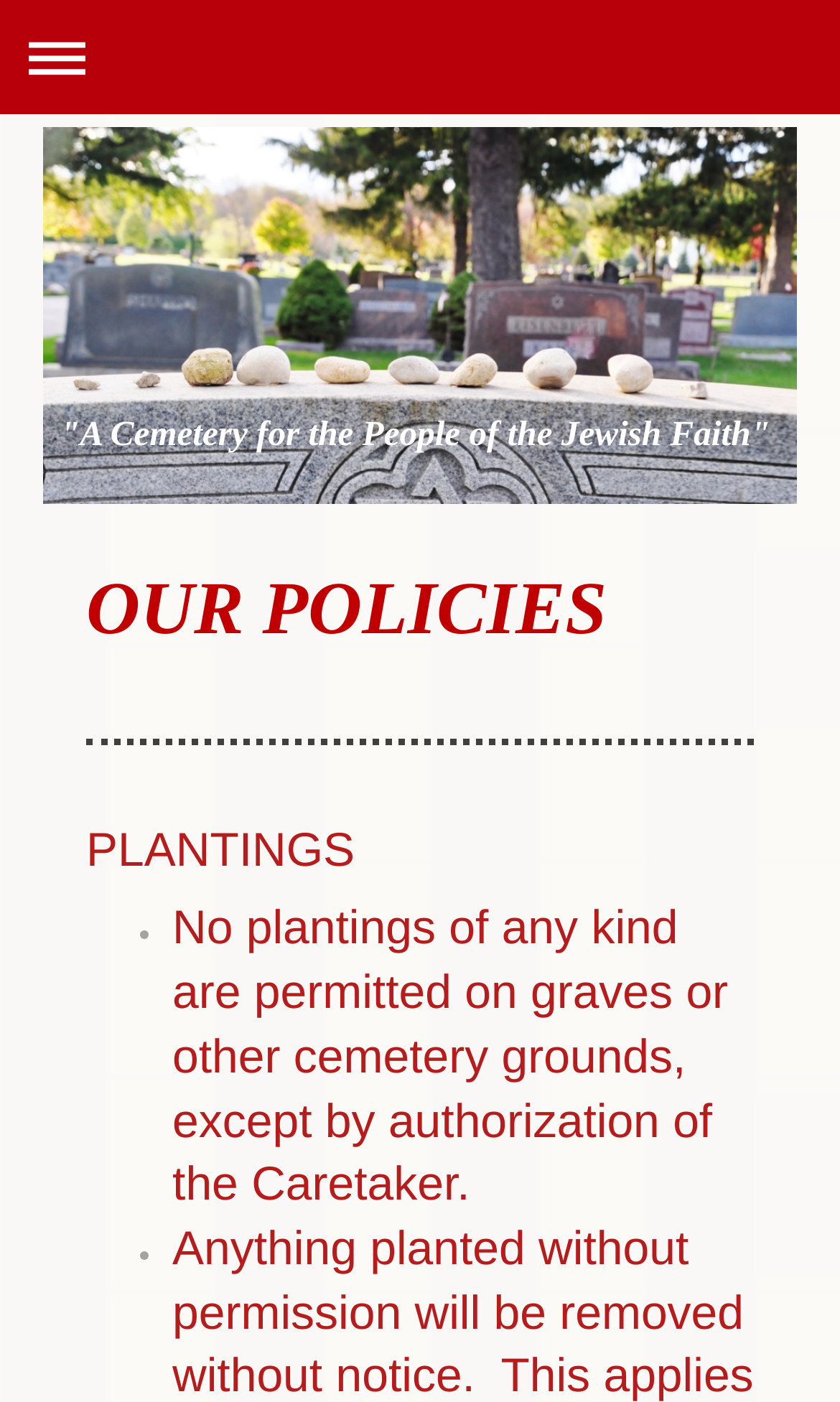Refer to the image and offer a detailed explanation in response to the question: What is not permitted on graves or cemetery grounds?

The static text 'No plantings of any kind are permitted on graves or other cemetery grounds, except by authorization of the Caretaker.' indicates that plantings of any kind are not allowed on graves or cemetery grounds unless authorized by the Caretaker.